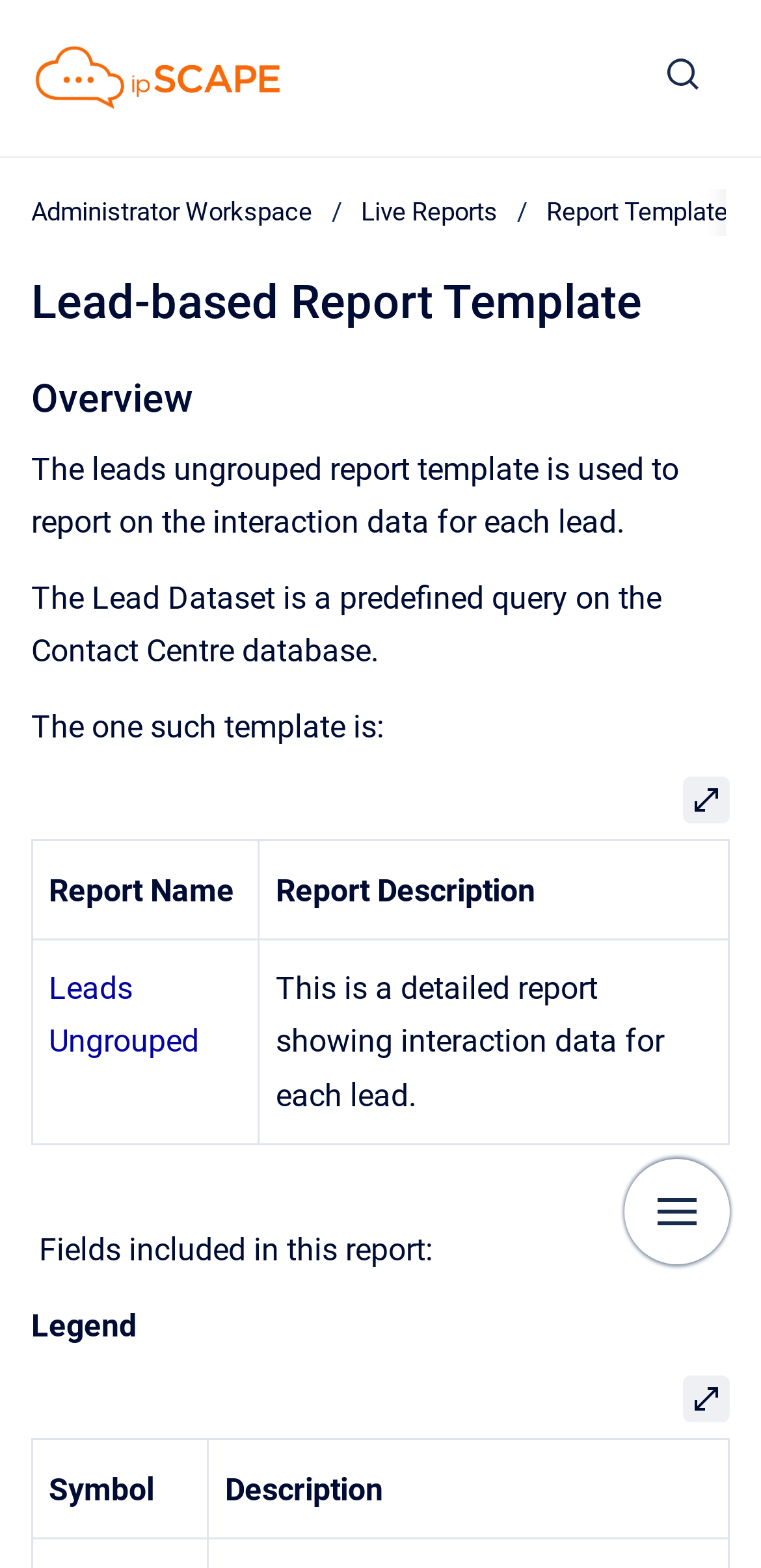Please find the bounding box coordinates of the element that needs to be clicked to perform the following instruction: "open legend description". The bounding box coordinates should be four float numbers between 0 and 1, represented as [left, top, right, bottom].

[0.897, 0.878, 0.959, 0.907]